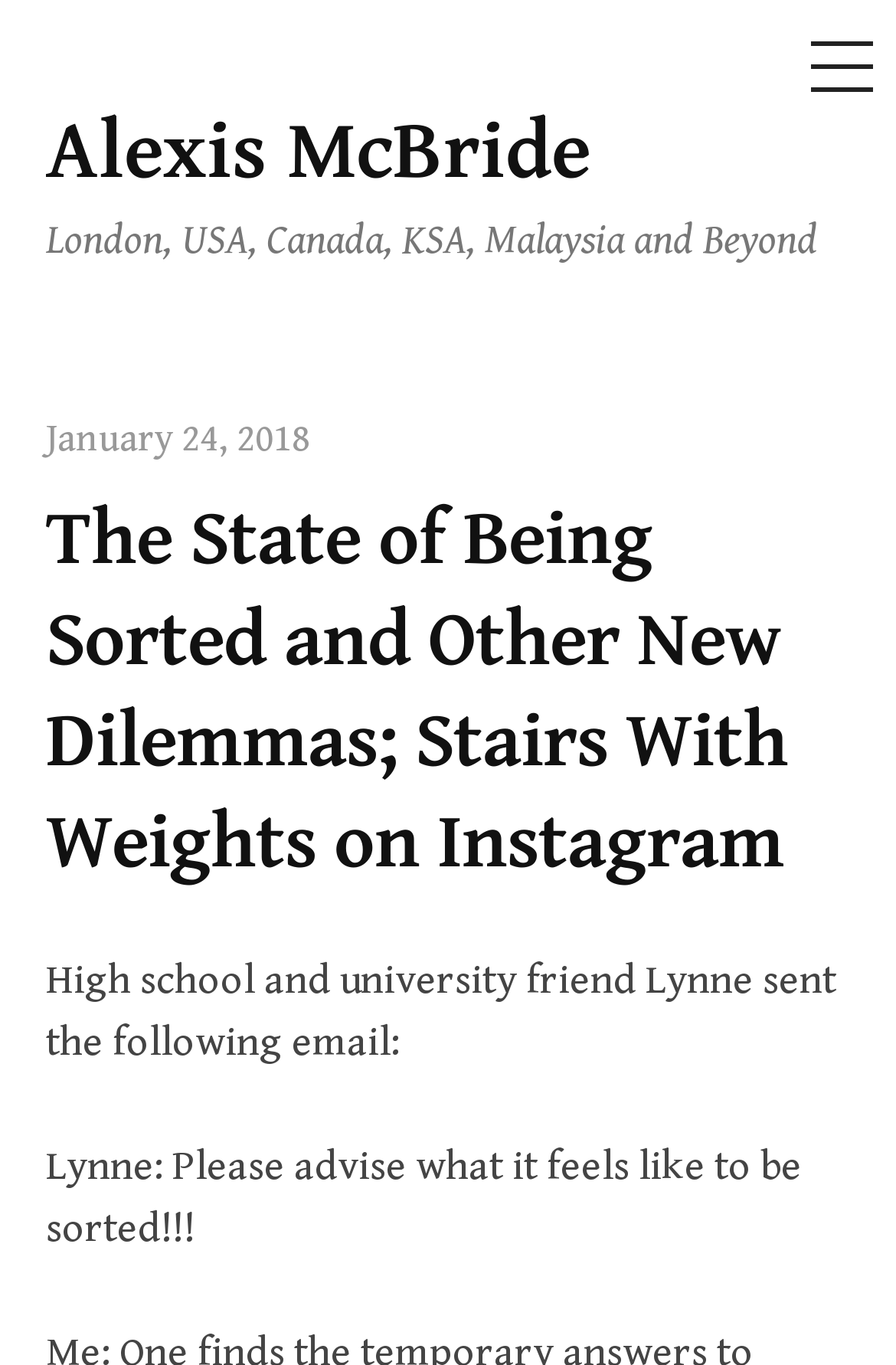Construct a thorough caption encompassing all aspects of the webpage.

The webpage appears to be a personal blog or journal entry. At the top left, there is a link to "Skip to content" and another link to the author's name, "Alexis McBride", which is followed by a brief description of the author's location, "London, USA, Canada, KSA, Malaysia and Beyond". 

On the top right, there is a "MENU" button. Below the author's information, there is a header section that contains a link to the date "January 24, 2018", and a heading that reads "The State of Being Sorted and Other New Dilemmas; Stairs With Weights on Instagram". 

The main content of the webpage is a journal entry or a story. It starts with a sentence "High school and university friend Lynne sent the following email:" and then quotes an email from Lynne, asking "Please advise what it feels like to be sorted!!!". The author then responds to Lynne's question, but the response is not visible in this screenshot.